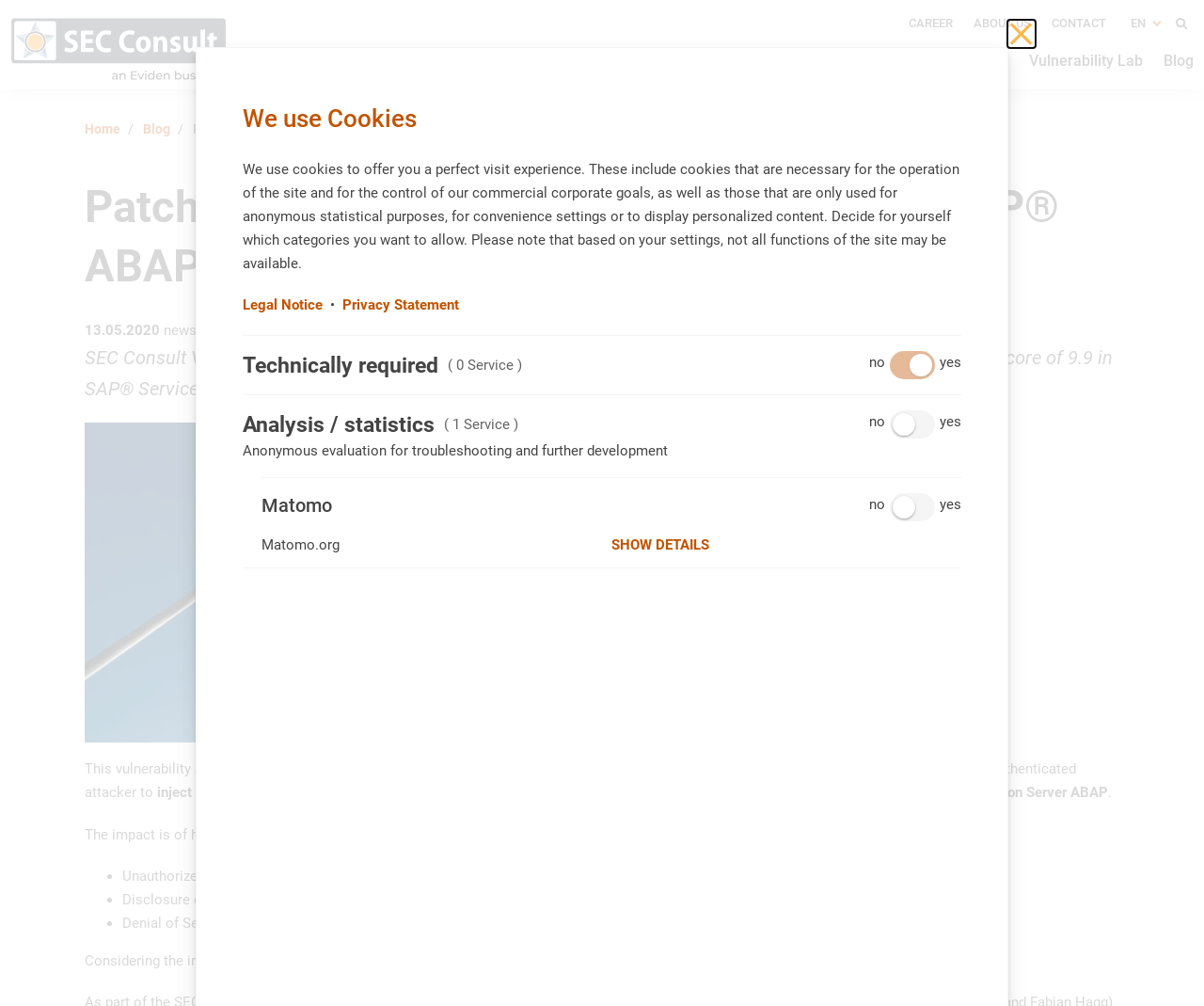What is the recommended action to take regarding the vulnerability?
Provide an in-depth and detailed explanation in response to the question.

I read the text on the webpage, which advises all customers to implement note 2835979 as soon as possible to address the vulnerability.